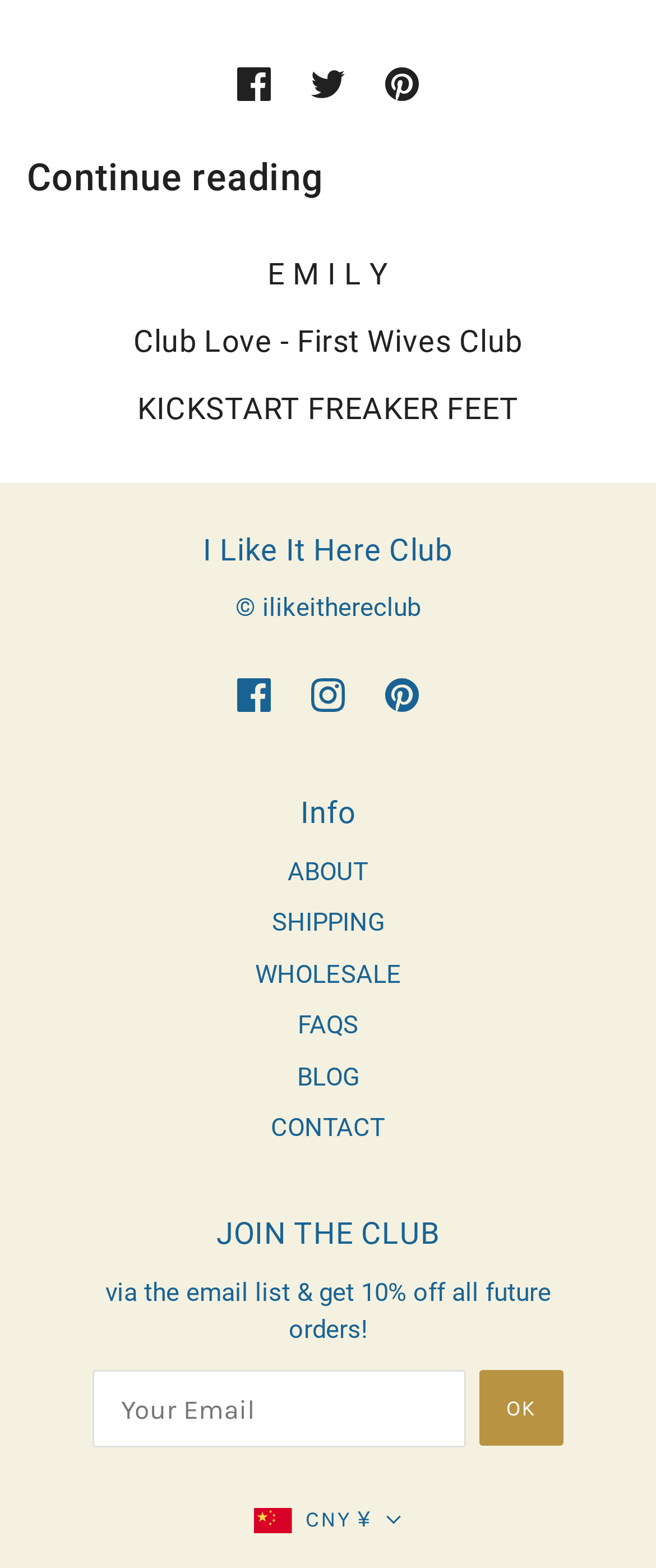Locate the UI element described as follows: "CNY ¥". Return the bounding box coordinates as four float numbers between 0 and 1 in the order [left, top, right, bottom].

[0.388, 0.958, 0.612, 0.982]